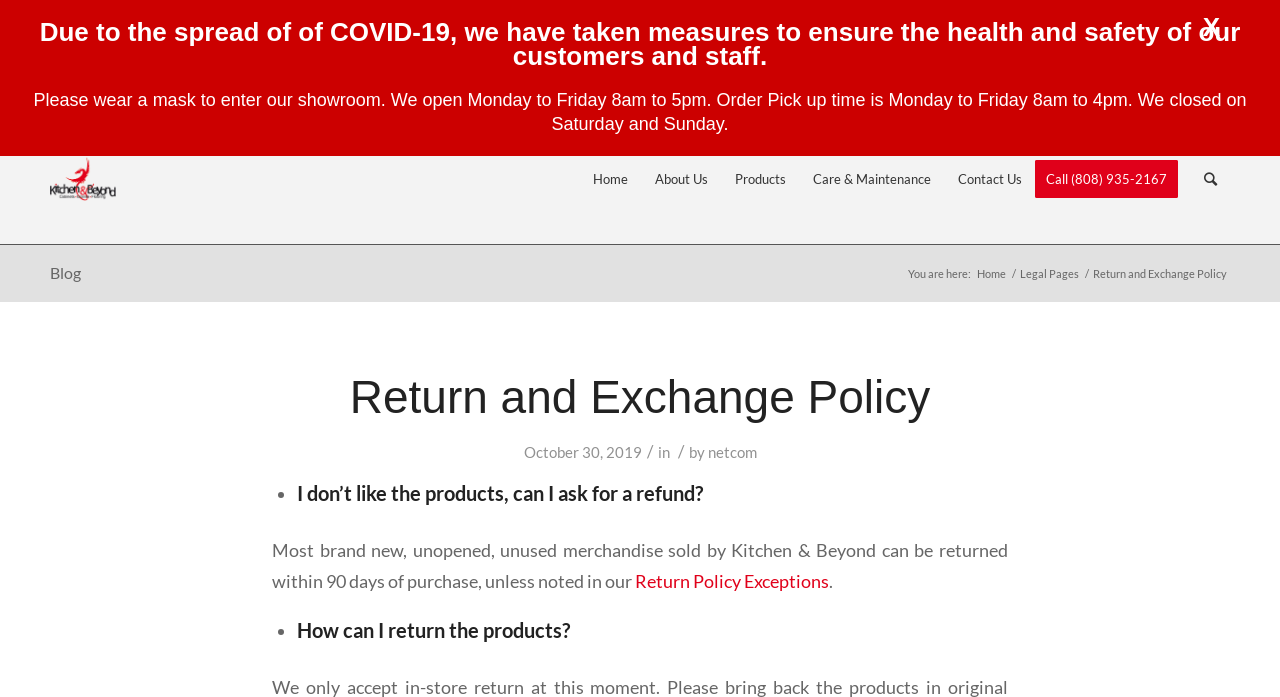Using the element description provided, determine the bounding box coordinates in the format (top-left x, top-left y, bottom-right x, bottom-right y). Ensure that all values are floating point numbers between 0 and 1. Element description: About Us

[0.501, 0.225, 0.563, 0.288]